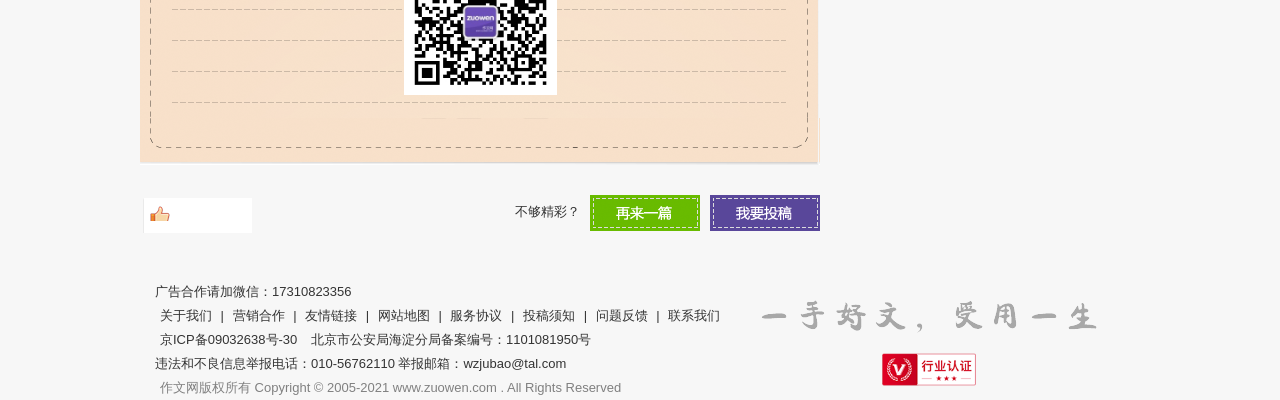With reference to the screenshot, provide a detailed response to the question below:
What is the contact information for reporting illegal information?

The contact information for reporting illegal information is provided in a static text element at the bottom of the webpage, which states '违法和不良信息举报电话：010-56762110 举报邮箱：wzjubao@tal.com'. This information is likely used for reporting illegal or harmful content on the website.